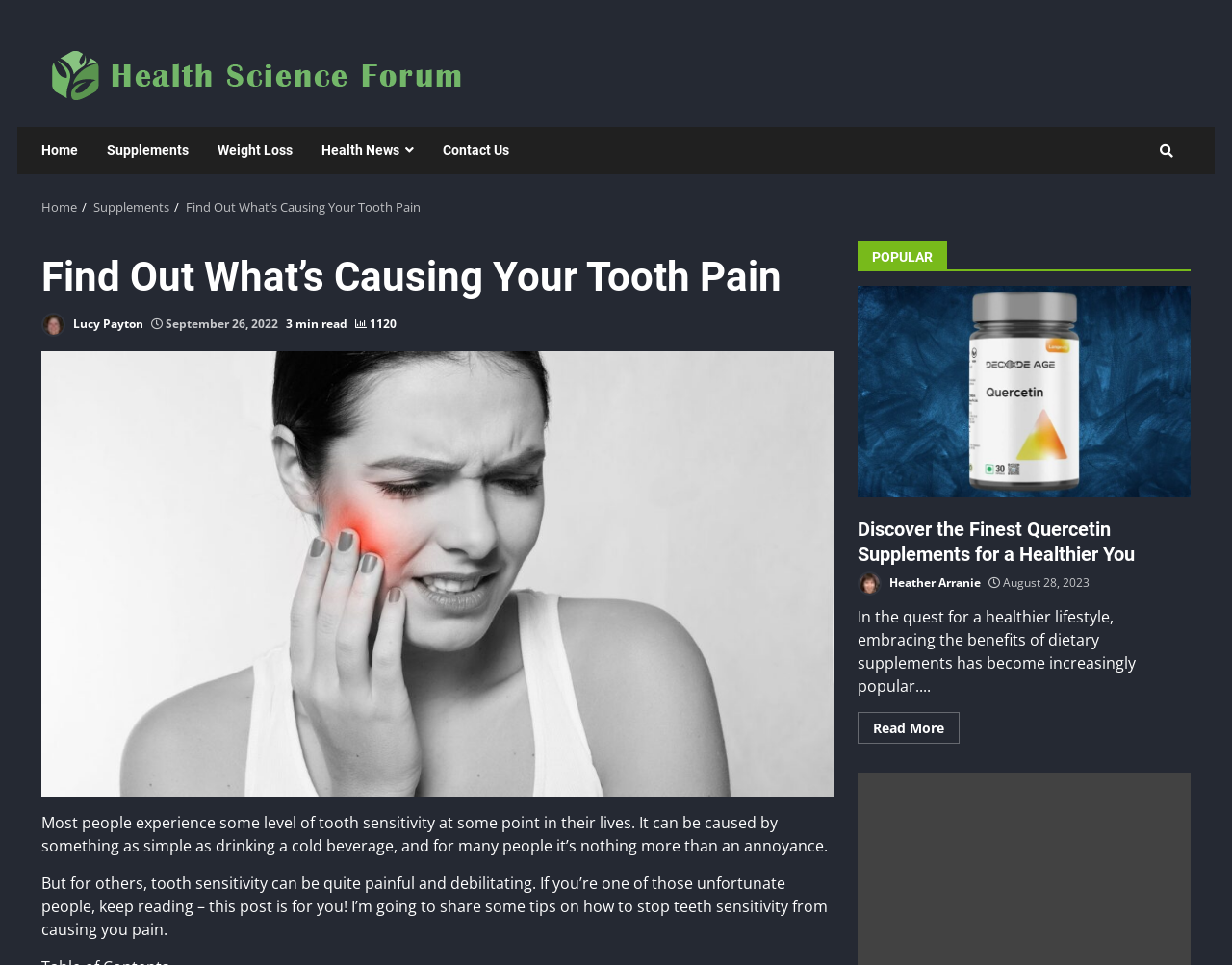Determine the bounding box coordinates of the region that needs to be clicked to achieve the task: "Check the 'POPULAR' section".

[0.696, 0.25, 0.966, 0.281]